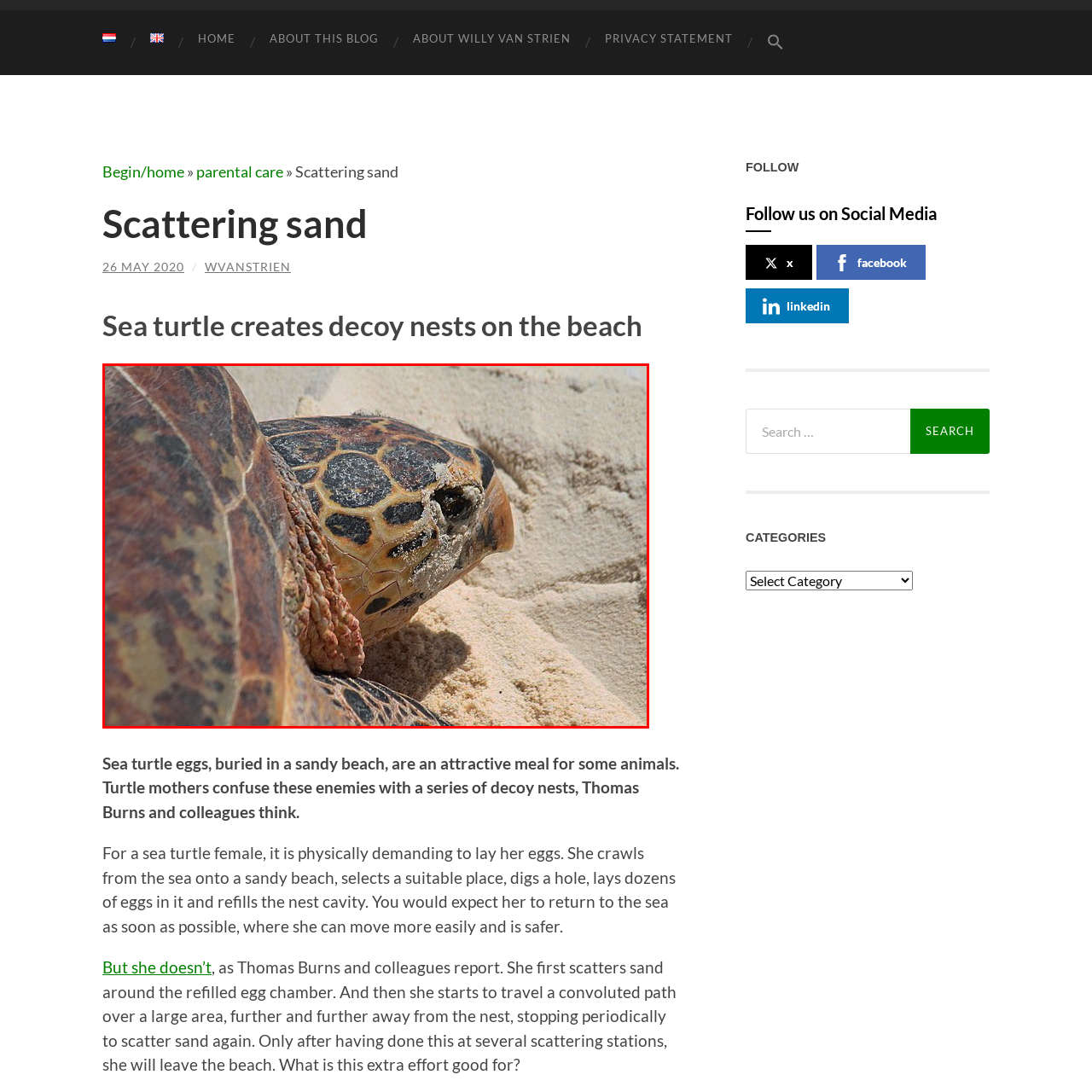Explain in detail what is happening in the red-marked area of the image.

The image captures a close-up of a sea turtle's head, showcasing its distinctive, textured shell and unique facial features. The turtle, partly buried in soft, golden sand, has a striking pattern of dark scales contrasted with lighter, textured skin around its eyes and mouth. This perspective emphasizes the intricate details of its natural armor, highlighting the animal's adaptations to its sandy coastal habitat. The scene suggests a moment of rest or nesting behavior, possibly reflecting the challenges sea turtles face when laying eggs, as they tend to create decoy nests to protect their offspring from predators. The sandy backdrop enhances the turtle's natural environment, evoking themes of survival and the beauty of marine life.